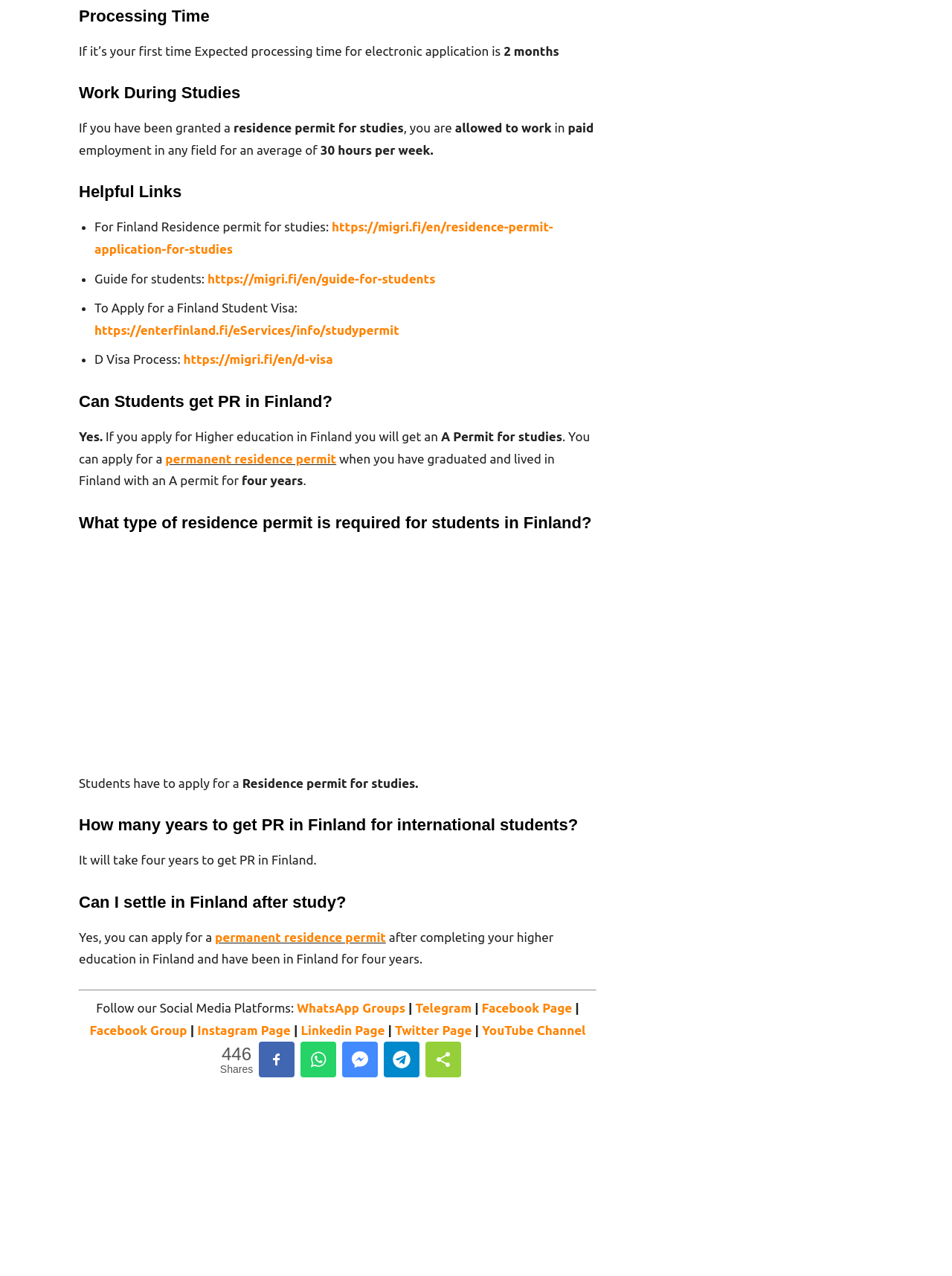Please identify the bounding box coordinates of the area that needs to be clicked to fulfill the following instruction: "Apply for a permanent residence permit."

[0.174, 0.354, 0.353, 0.365]